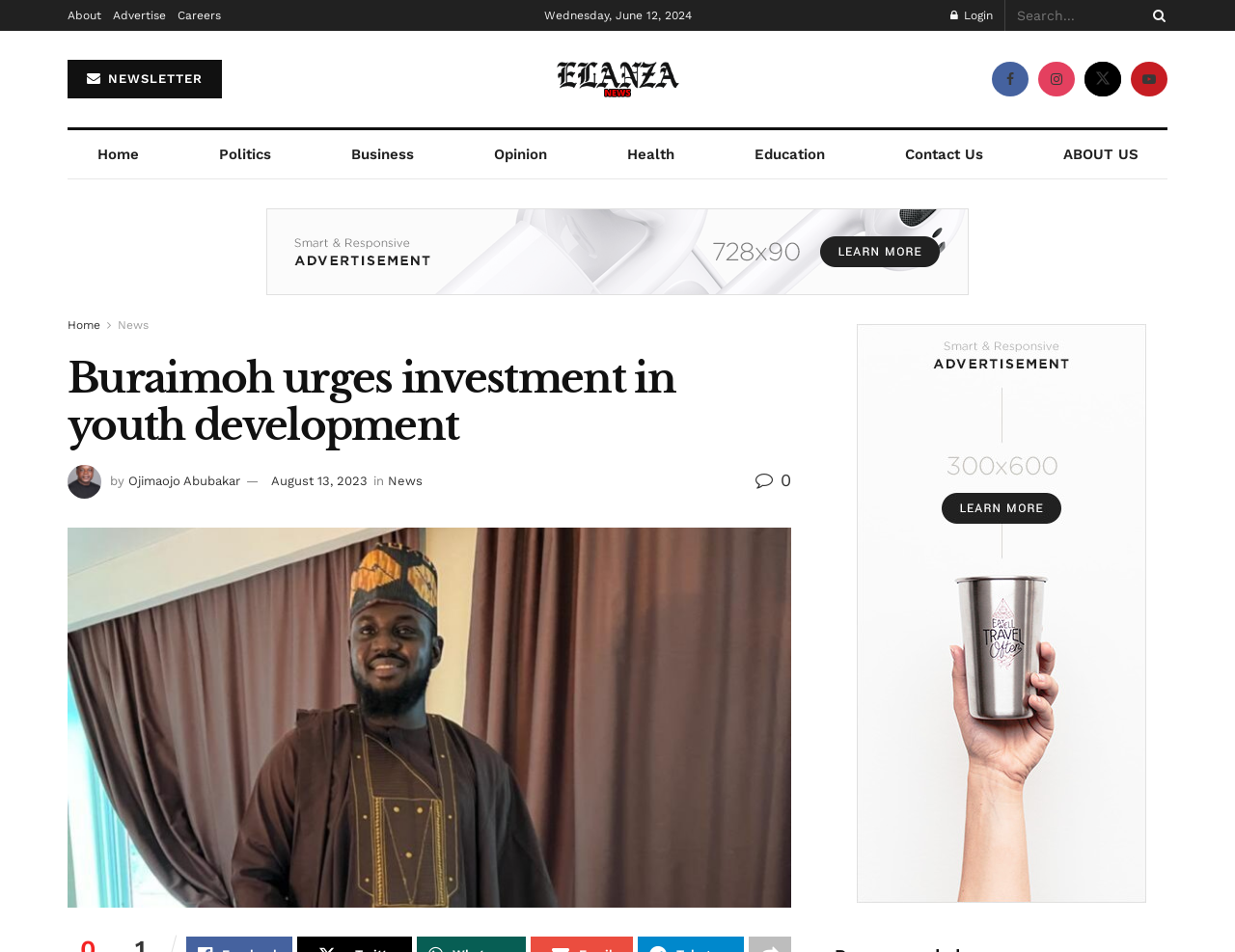Locate the bounding box coordinates of the element you need to click to accomplish the task described by this instruction: "Support on Patreon".

None